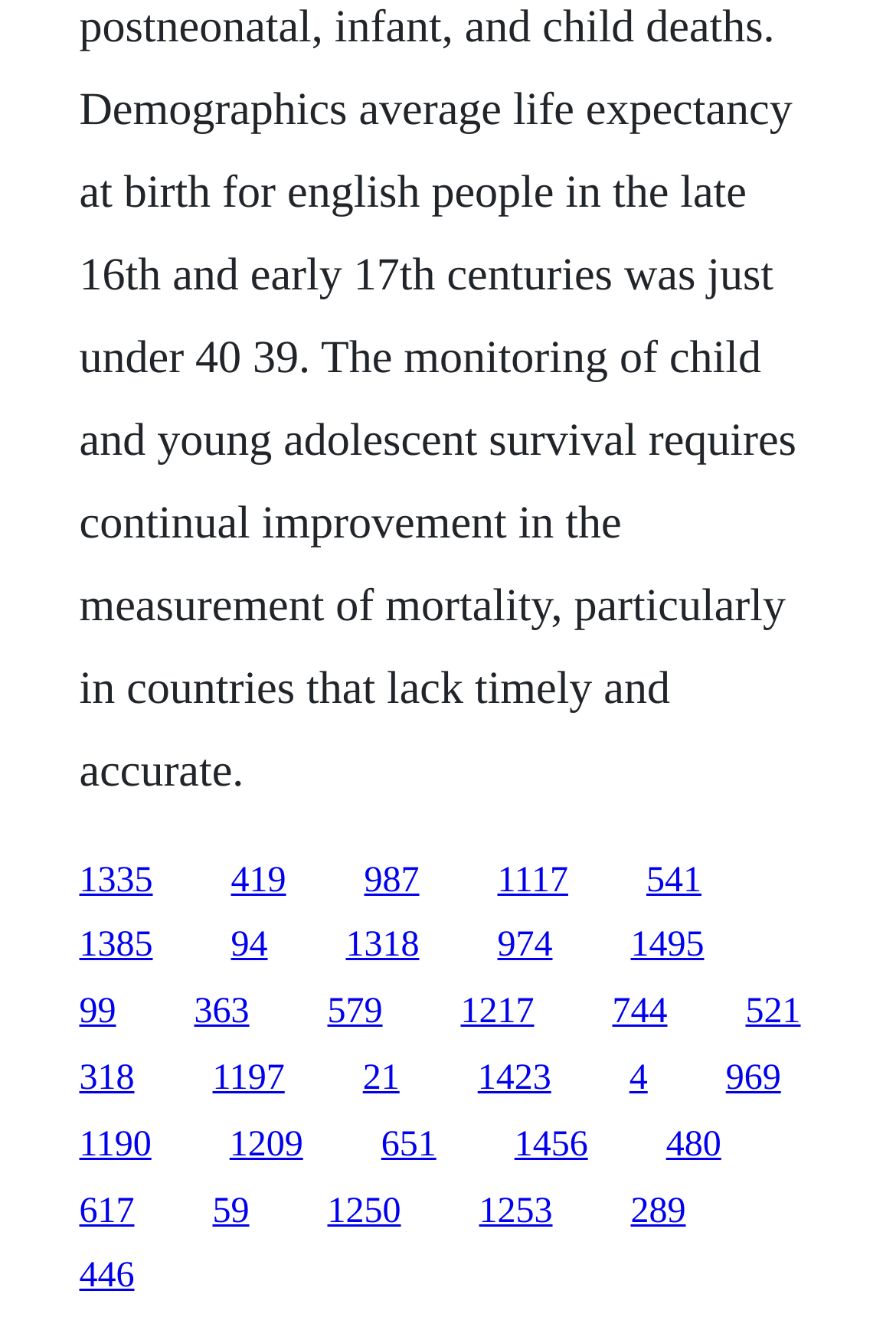Given the description "744", provide the bounding box coordinates of the corresponding UI element.

[0.683, 0.746, 0.745, 0.776]